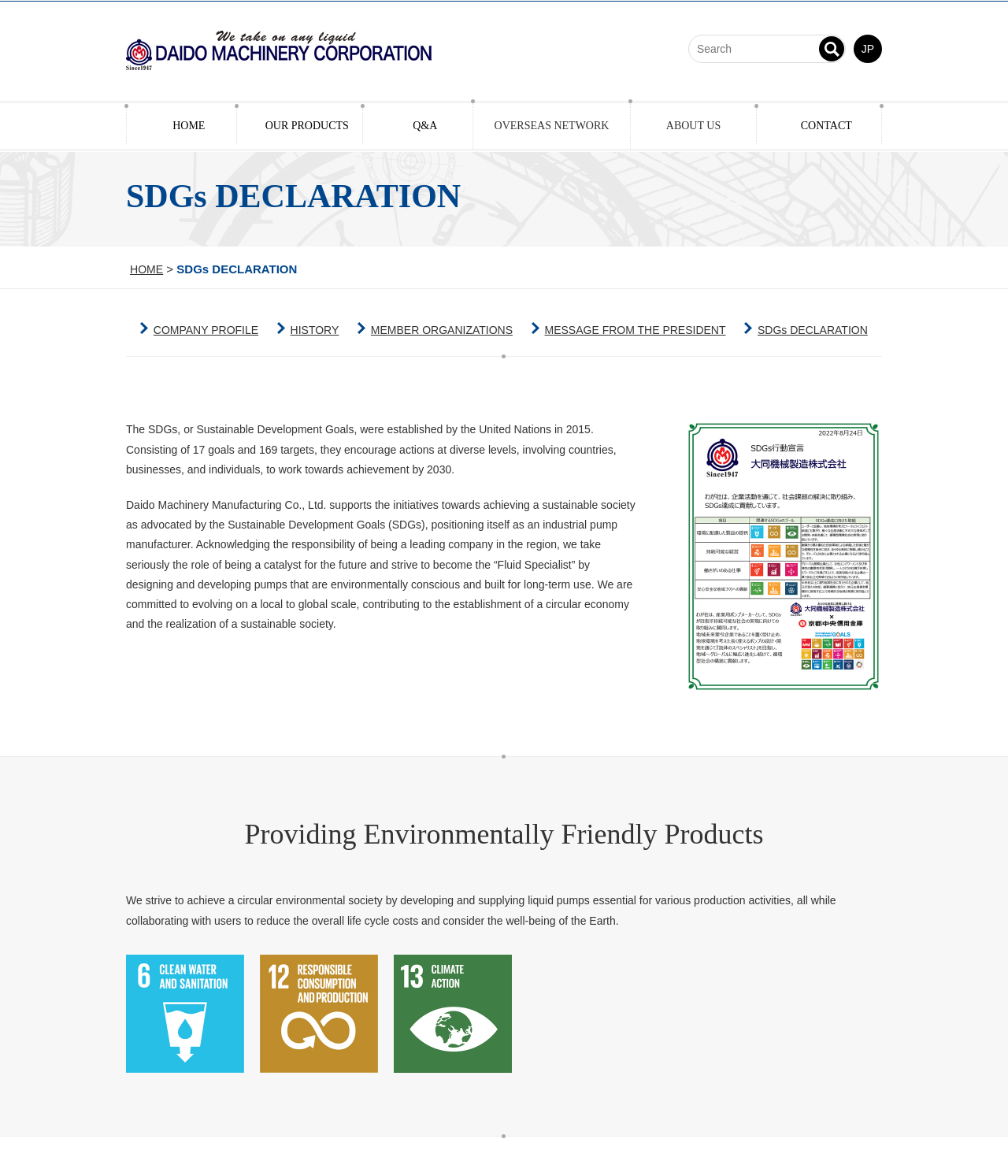Using the format (top-left x, top-left y, bottom-right x, bottom-right y), provide the bounding box coordinates for the described UI element. All values should be floating point numbers between 0 and 1: MESSAGE FROM THE PRESIDENT

[0.54, 0.275, 0.72, 0.285]